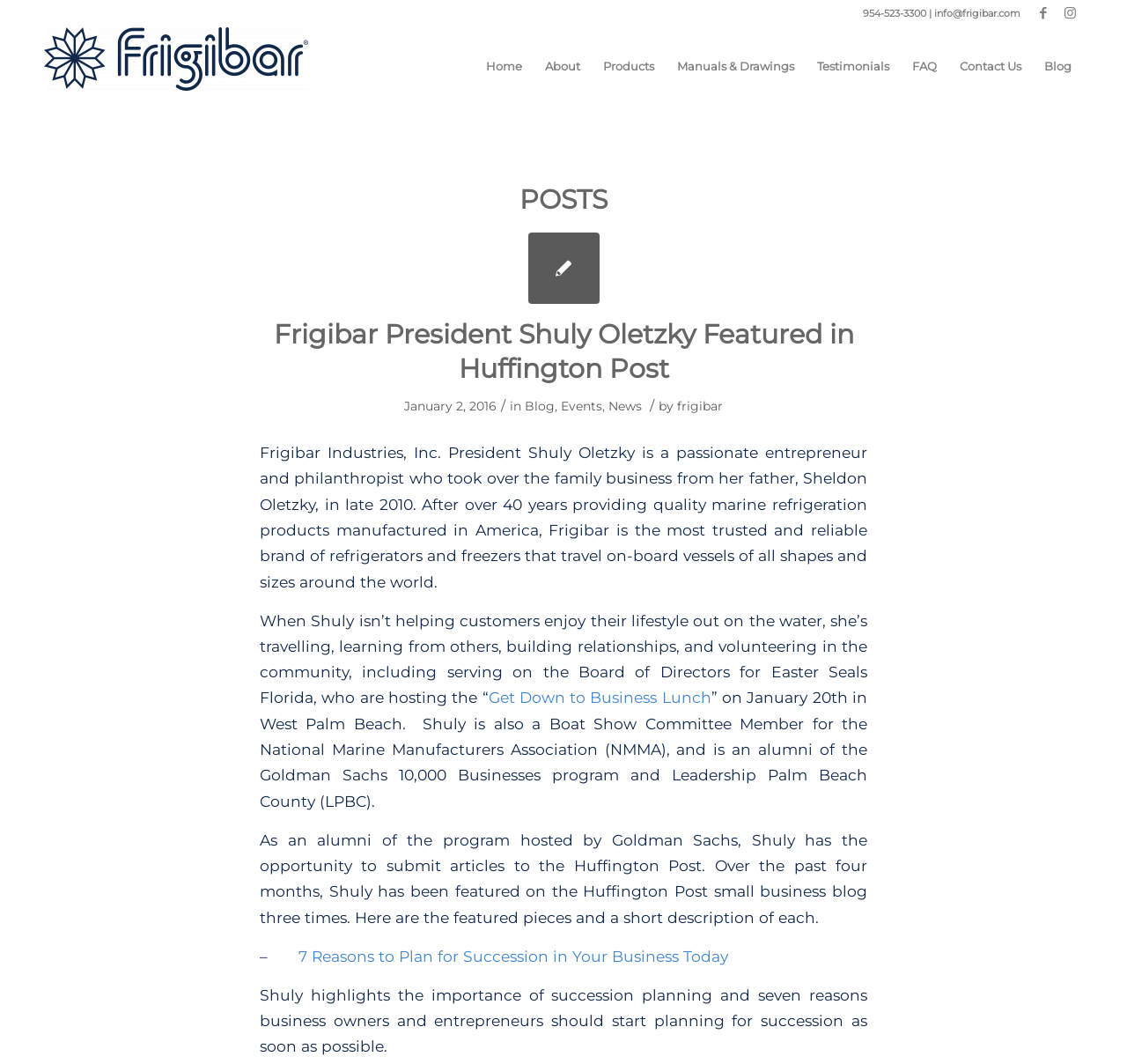Find the bounding box coordinates of the clickable area required to complete the following action: "View the Home page".

[0.421, 0.026, 0.473, 0.099]